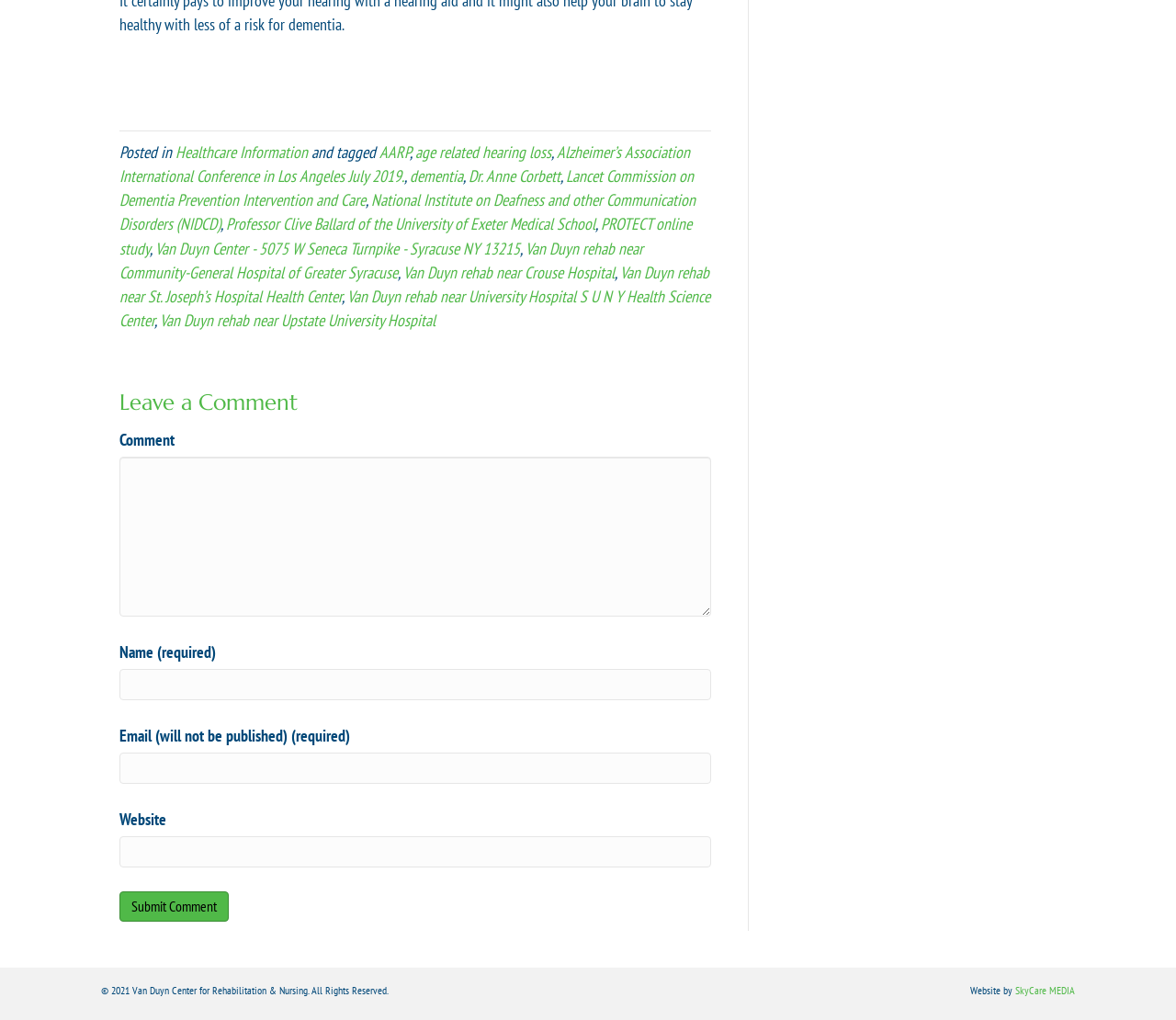Identify the coordinates of the bounding box for the element that must be clicked to accomplish the instruction: "Click on the link 'Healthcare Information'".

[0.149, 0.139, 0.262, 0.16]